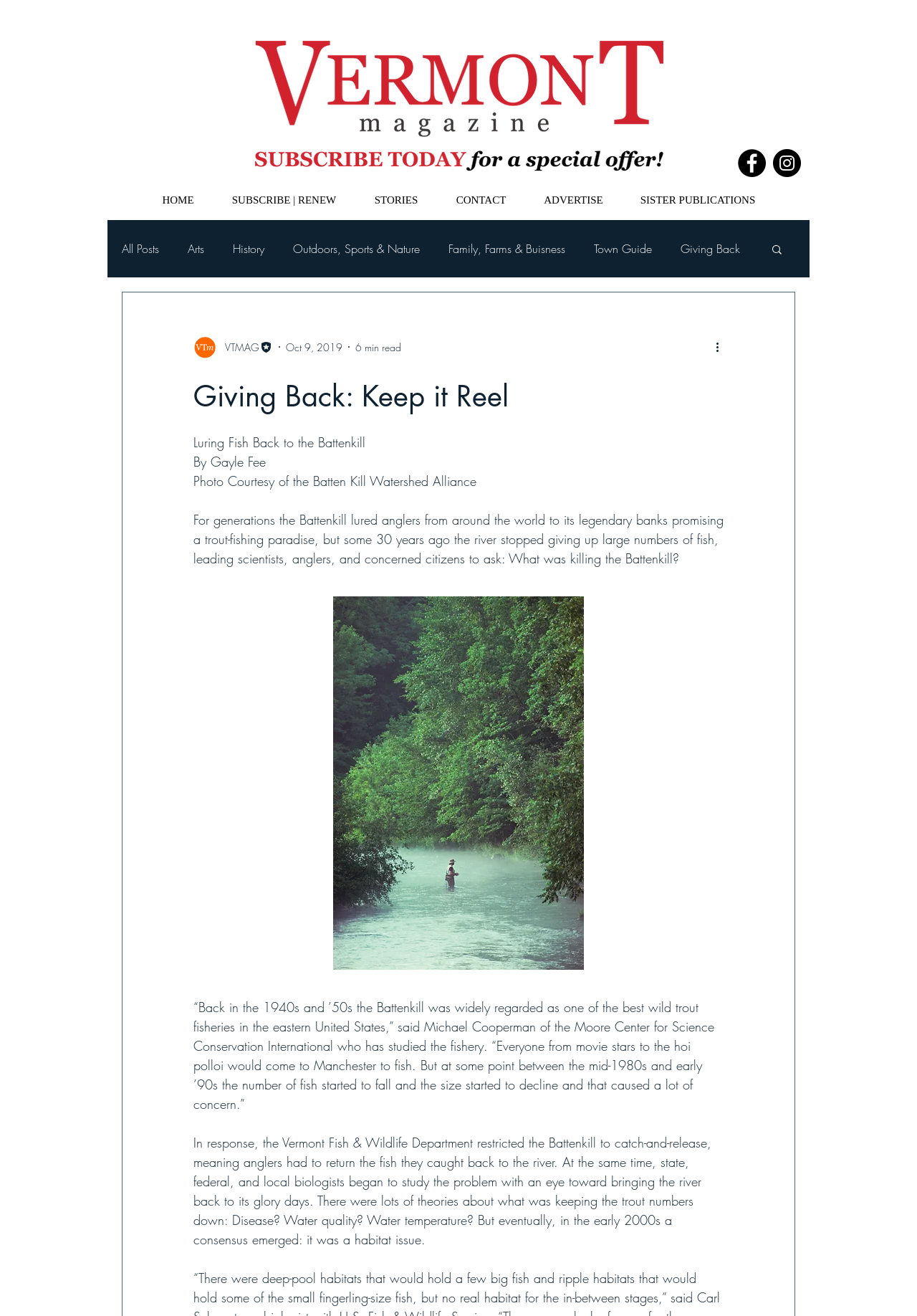What is the name of the organization mentioned in the article?
Please answer the question with a detailed and comprehensive explanation.

The article mentions the Moore Center for Science Conservation International, which is an organization that has studied the Battenkill's fishery, as stated by Michael Cooperman, who is associated with the center.